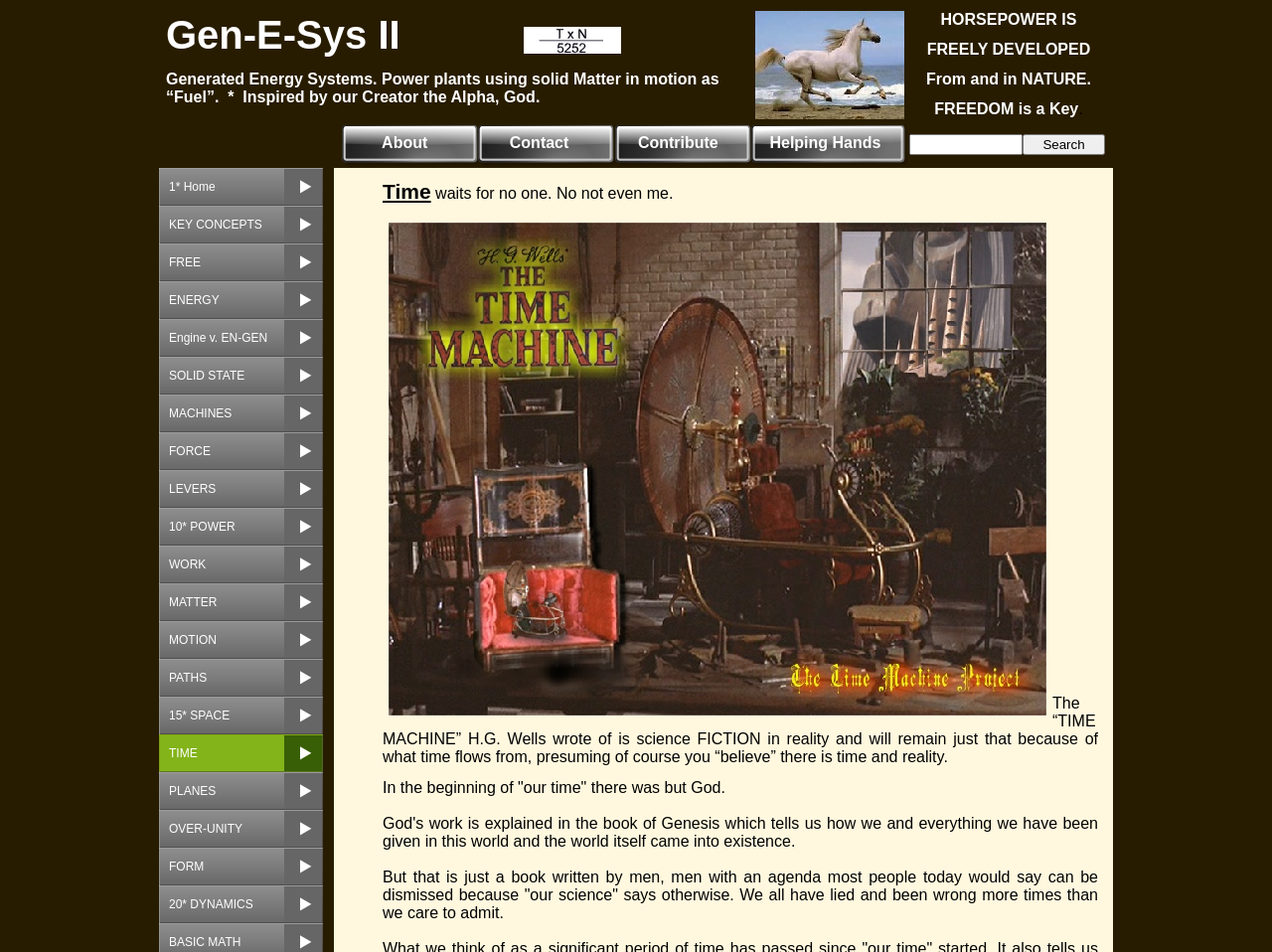Find the bounding box coordinates of the element I should click to carry out the following instruction: "Learn about Energy".

[0.125, 0.295, 0.254, 0.335]